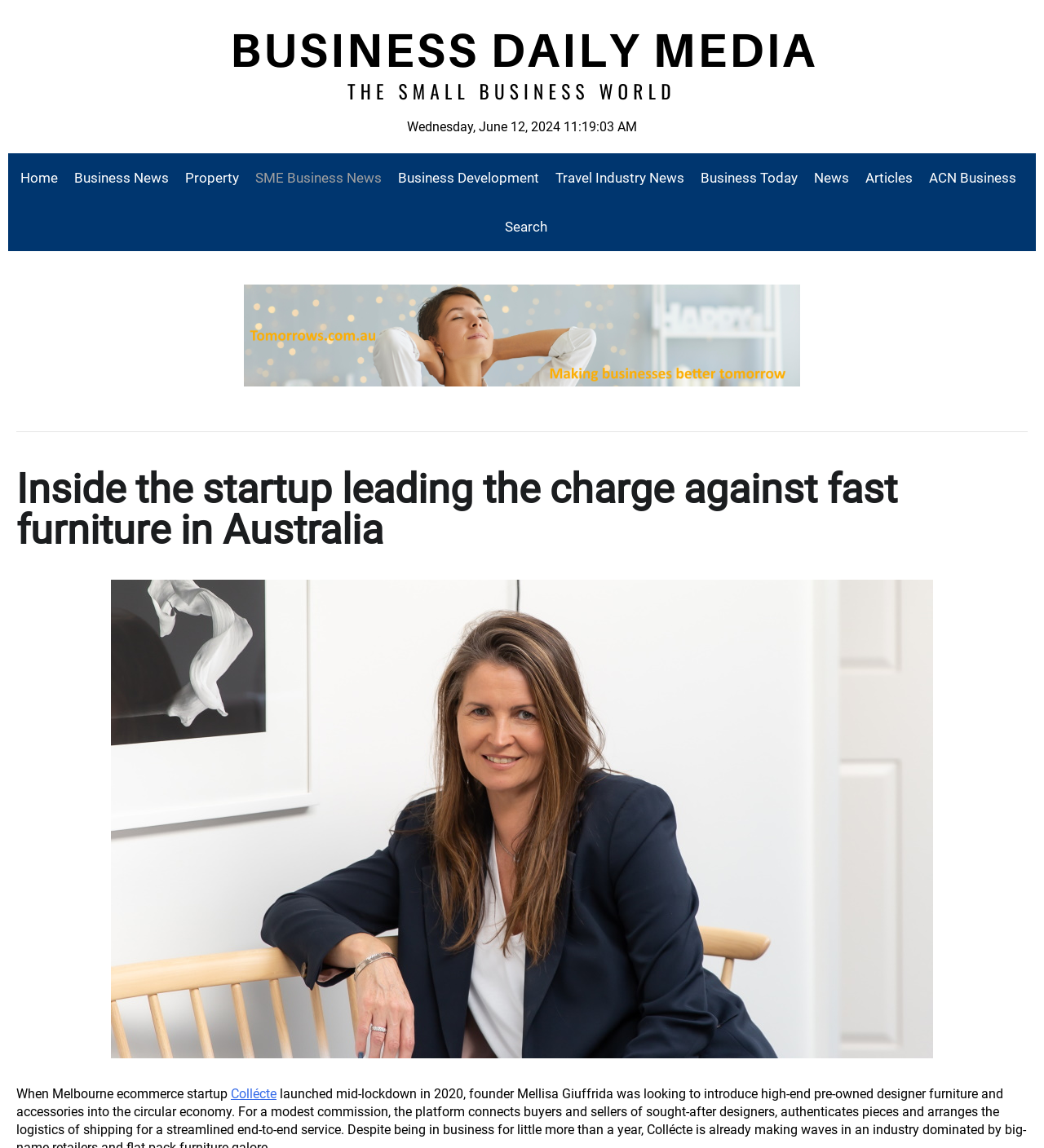Indicate the bounding box coordinates of the clickable region to achieve the following instruction: "explore Business Marketing."

[0.234, 0.326, 0.766, 0.34]